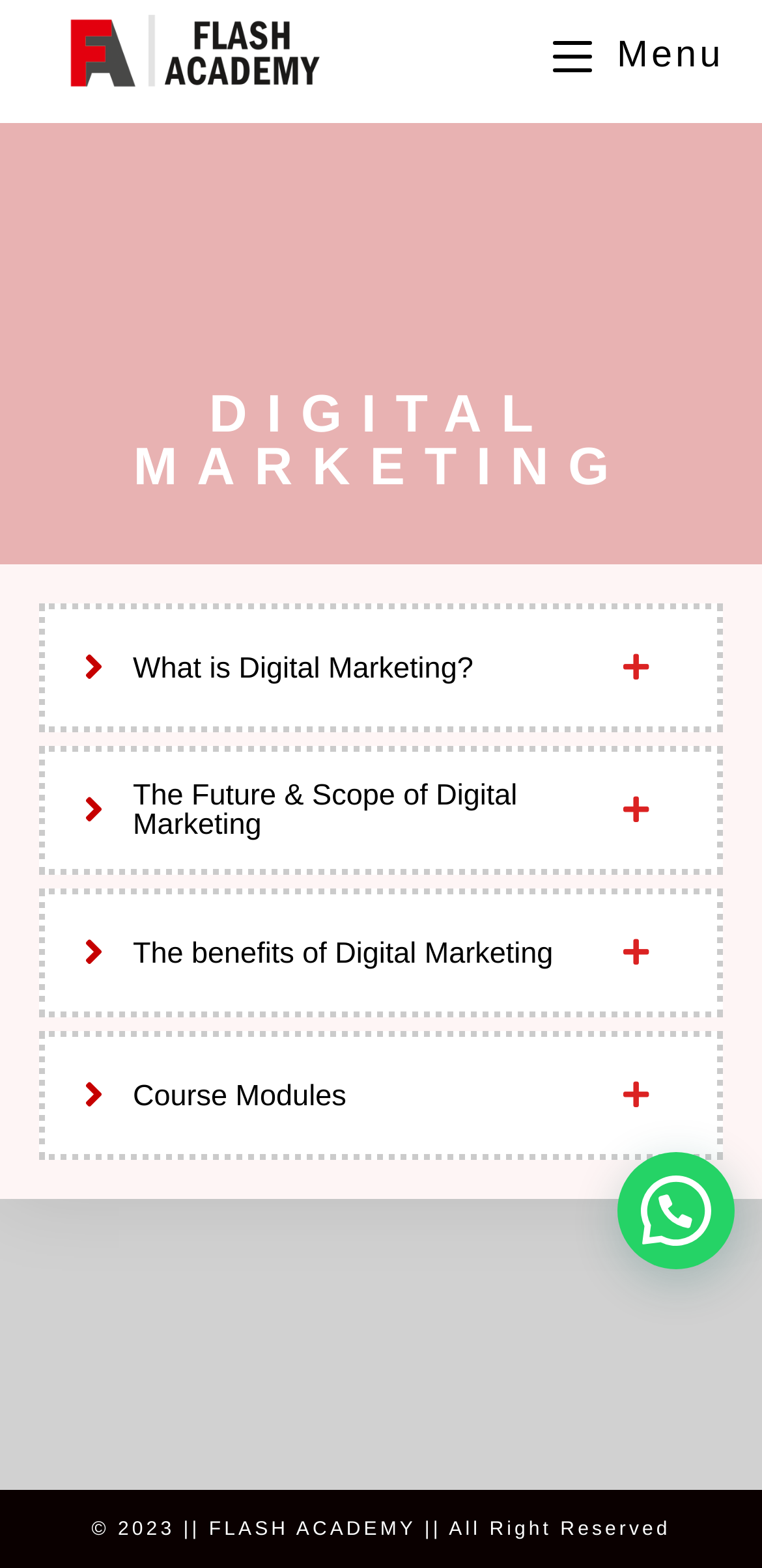Respond to the question below with a single word or phrase:
What is the purpose of the webpage?

To provide information about digital marketing